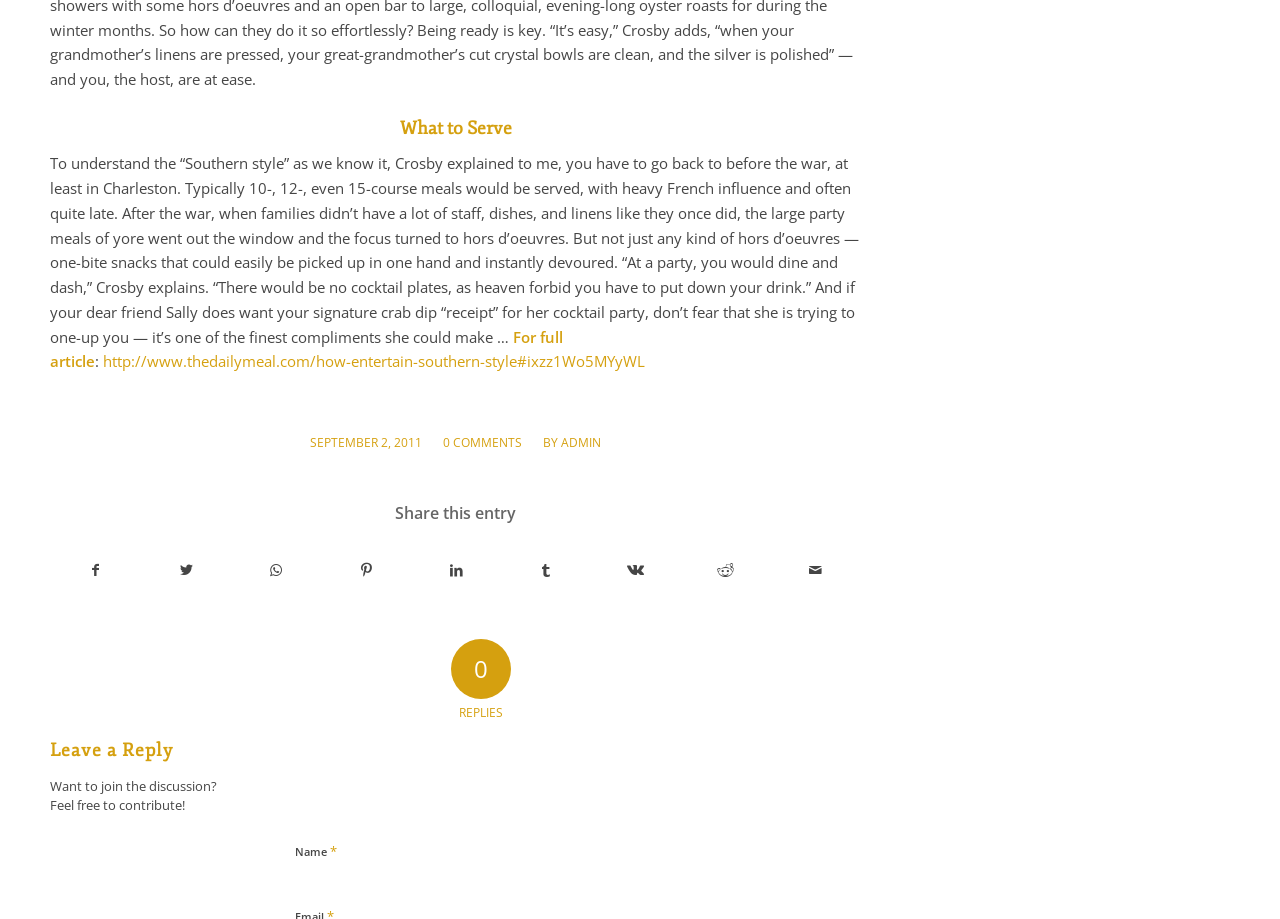Could you find the bounding box coordinates of the clickable area to complete this instruction: "Enter your name"?

[0.039, 0.908, 0.211, 0.946]